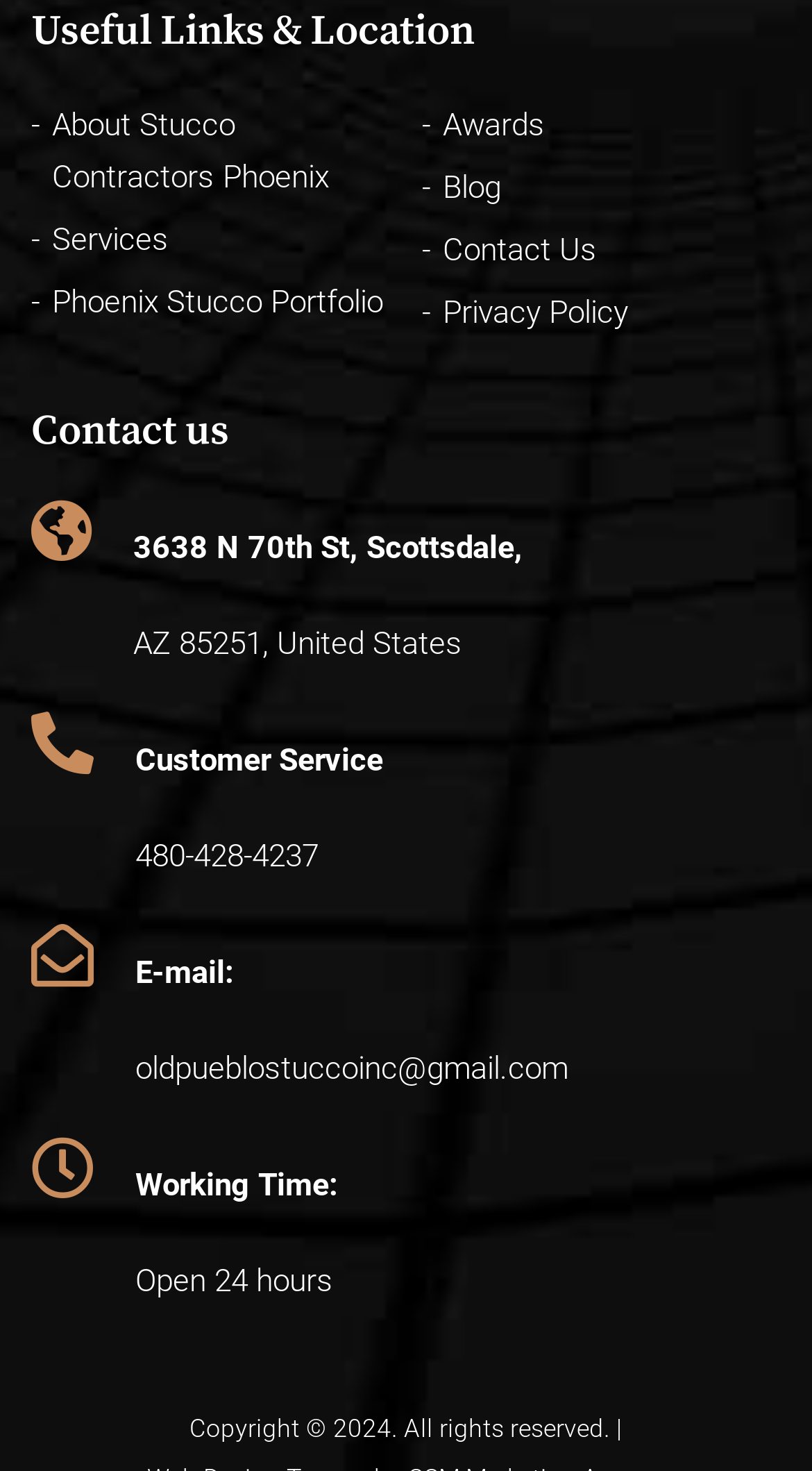Indicate the bounding box coordinates of the element that must be clicked to execute the instruction: "Check Contact Us". The coordinates should be given as four float numbers between 0 and 1, i.e., [left, top, right, bottom].

[0.519, 0.153, 0.735, 0.188]